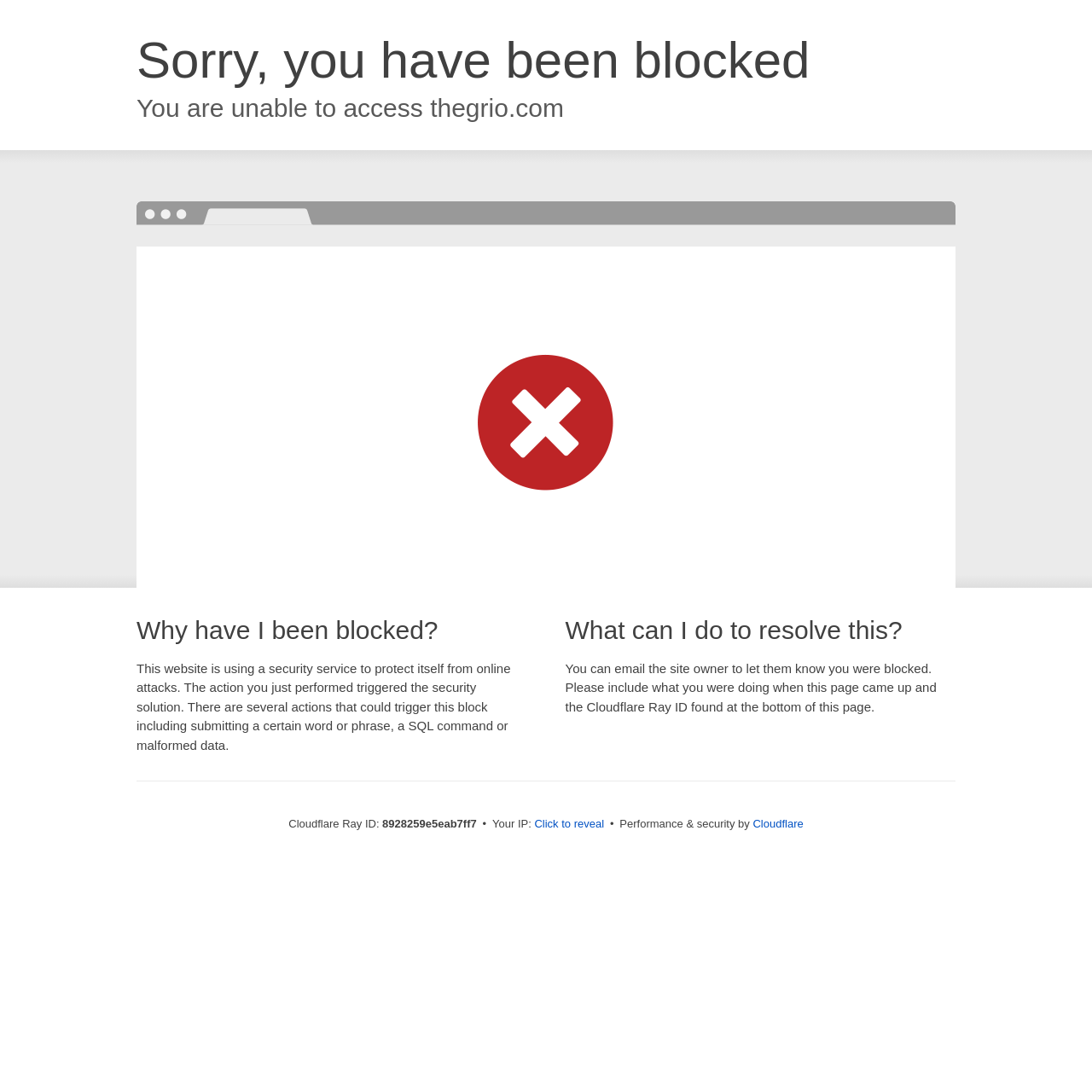Using the provided description: "Cloudflare", find the bounding box coordinates of the corresponding UI element. The output should be four float numbers between 0 and 1, in the format [left, top, right, bottom].

[0.689, 0.749, 0.736, 0.761]